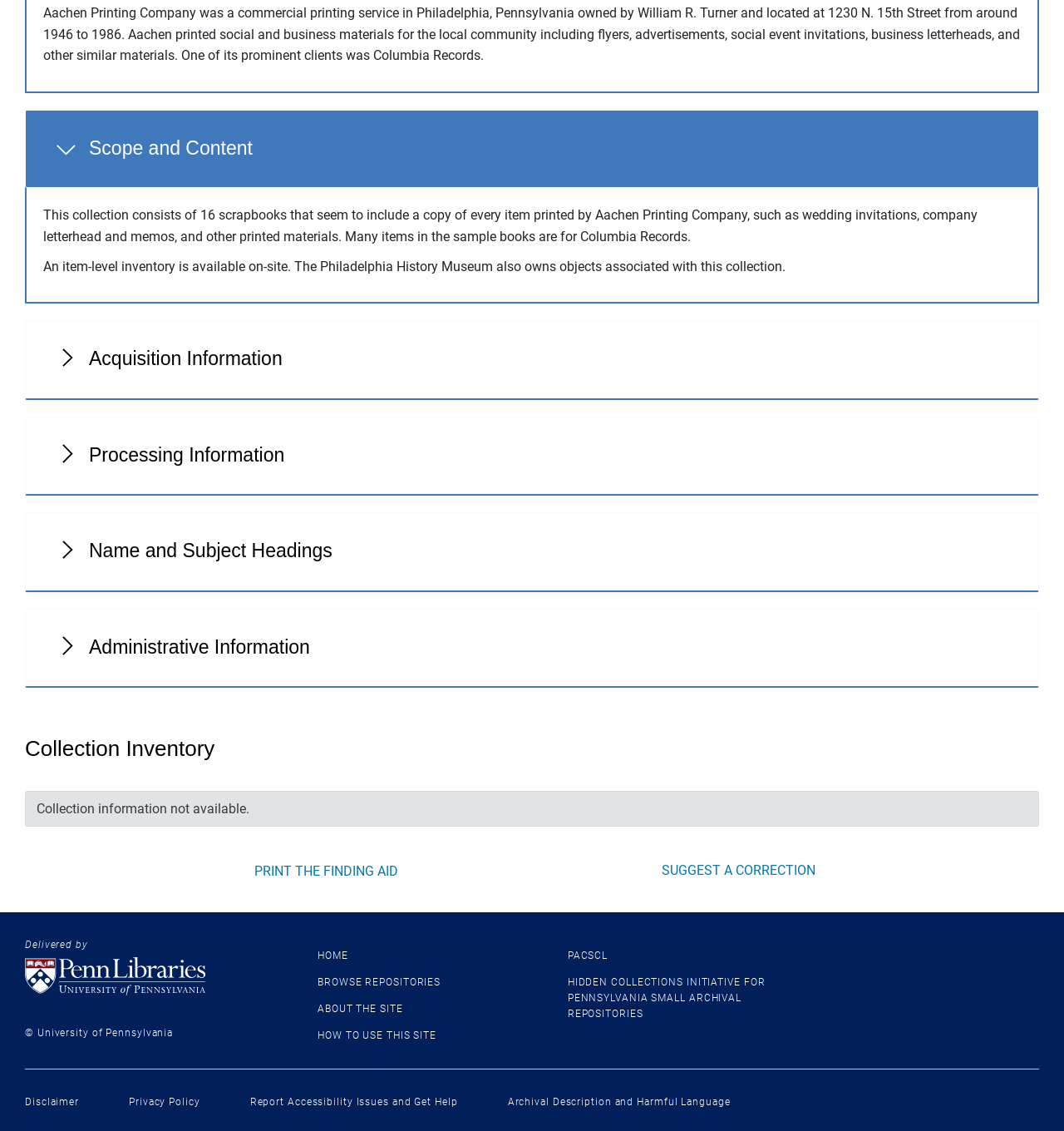How many scrapbooks are in the collection?
Please respond to the question with a detailed and informative answer.

According to the StaticText element with ID 241, this collection consists of 16 scrapbooks that seem to include a copy of every item printed by Aachen Printing Company.